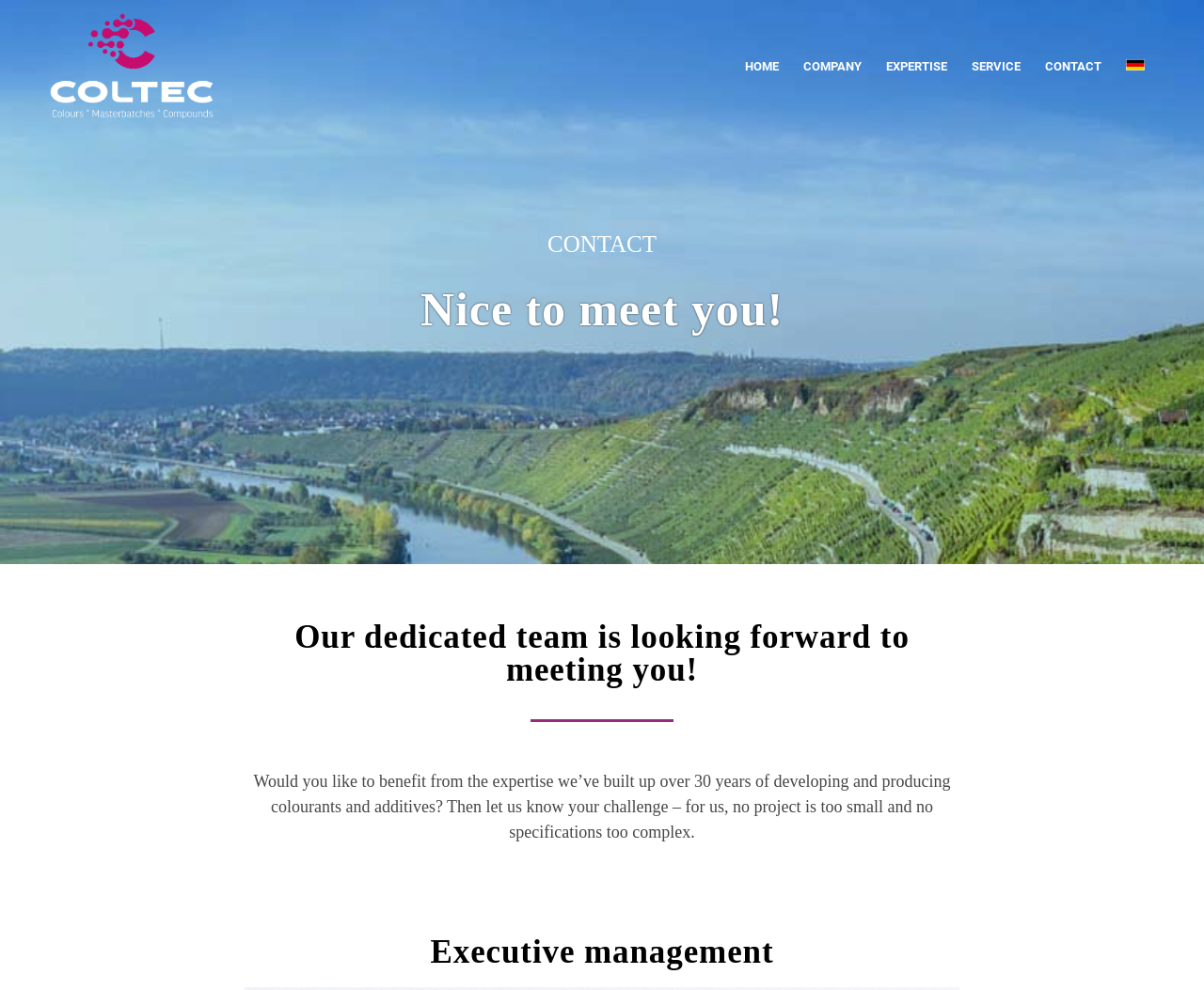Using floating point numbers between 0 and 1, provide the bounding box coordinates in the format (top-left x, top-left y, bottom-right x, bottom-right y). Locate the UI element described here: SERVICE

[0.797, 0.001, 0.858, 0.134]